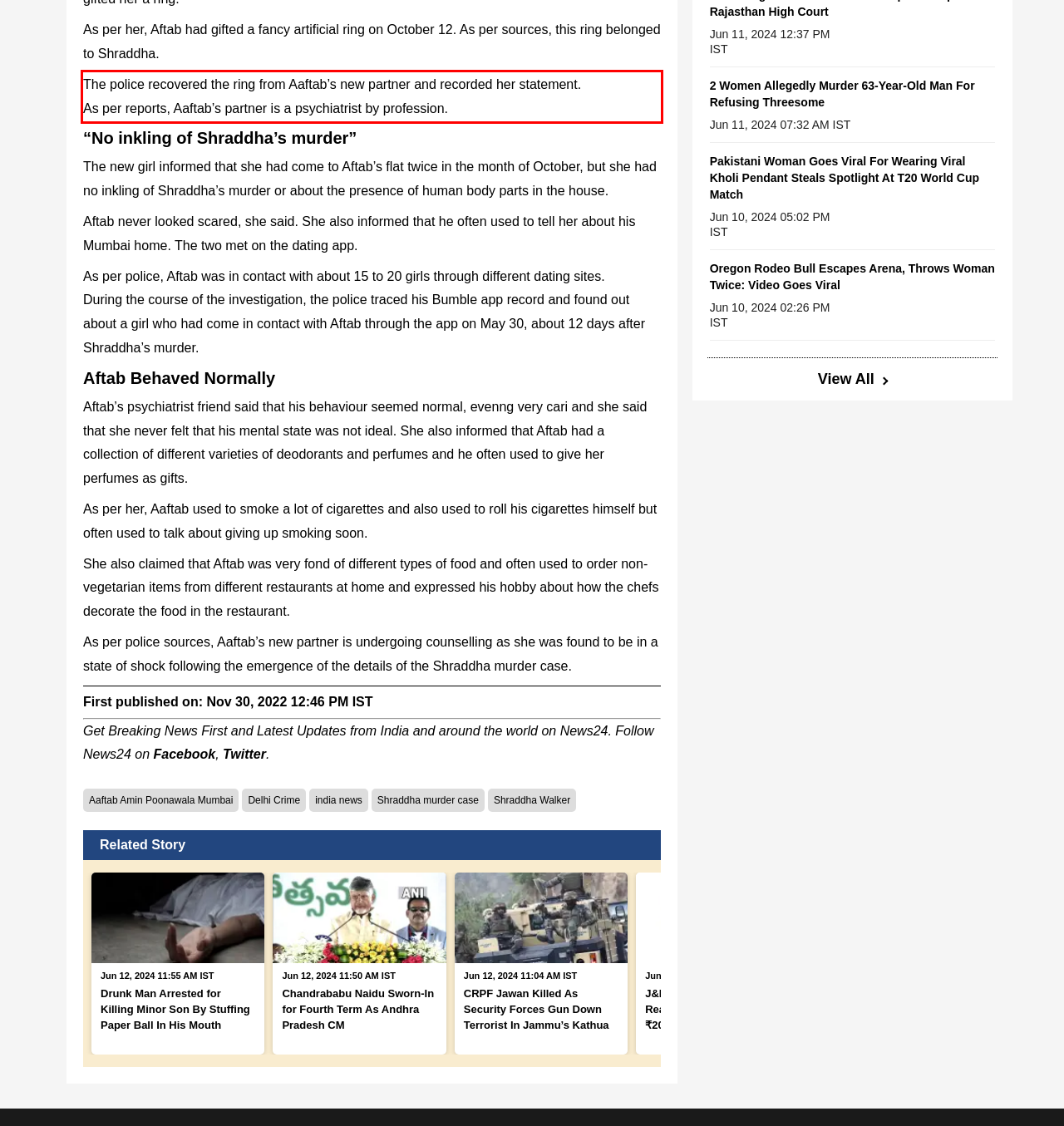Please examine the webpage screenshot containing a red bounding box and use OCR to recognize and output the text inside the red bounding box.

The police recovered the ring from Aaftab’s new partner and recorded her statement. As per reports, Aaftab’s partner is a psychiatrist by profession.